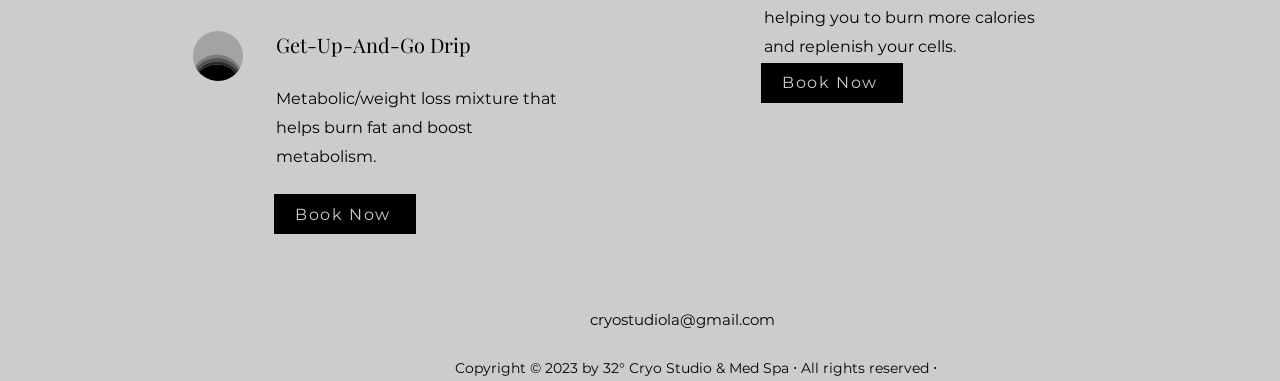What is the name of the metabolic mixture?
Based on the screenshot, provide your answer in one word or phrase.

Get-Up-And-Go Drip